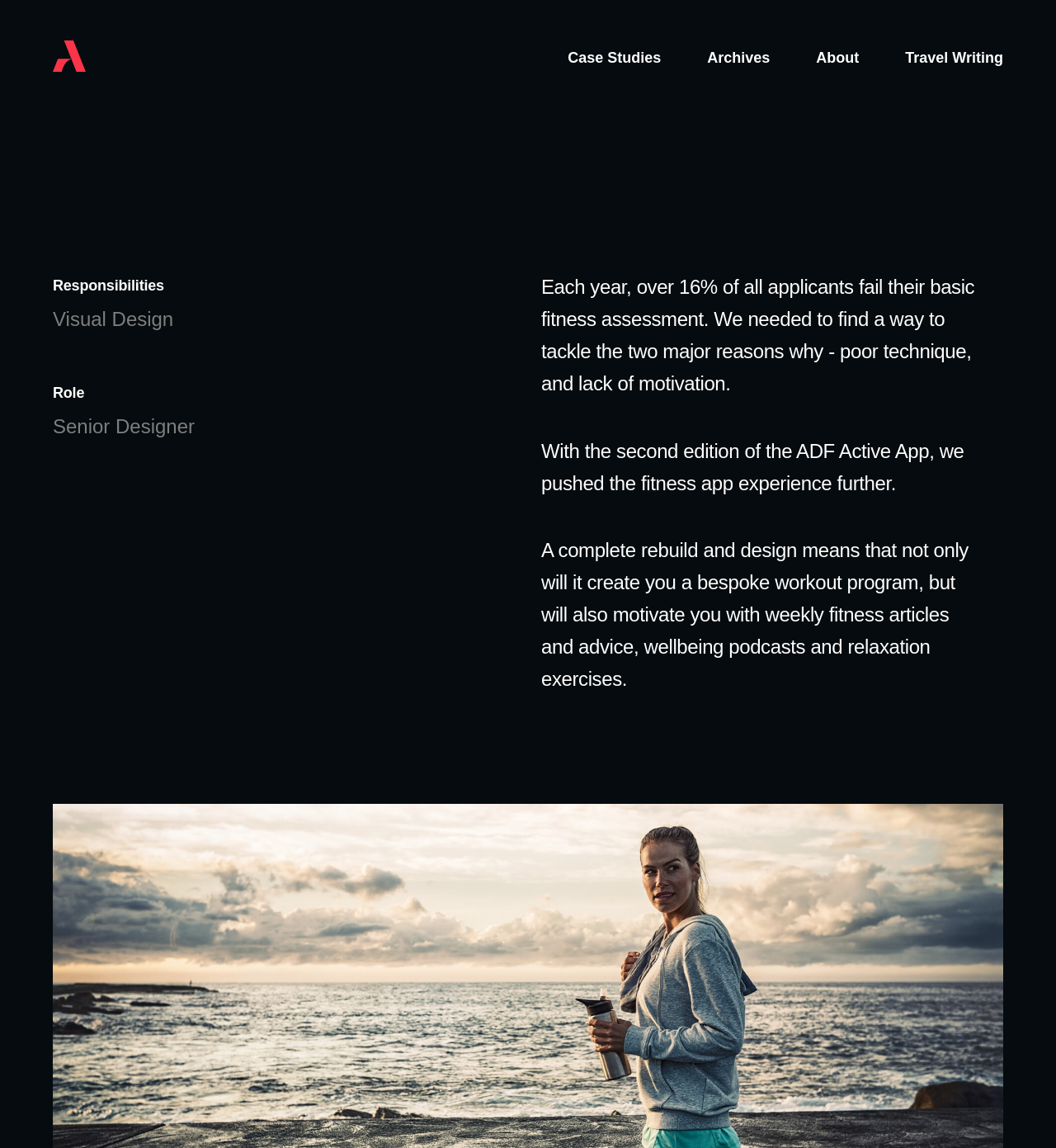Given the webpage screenshot, identify the bounding box of the UI element that matches this description: "About".

[0.751, 0.042, 0.835, 0.058]